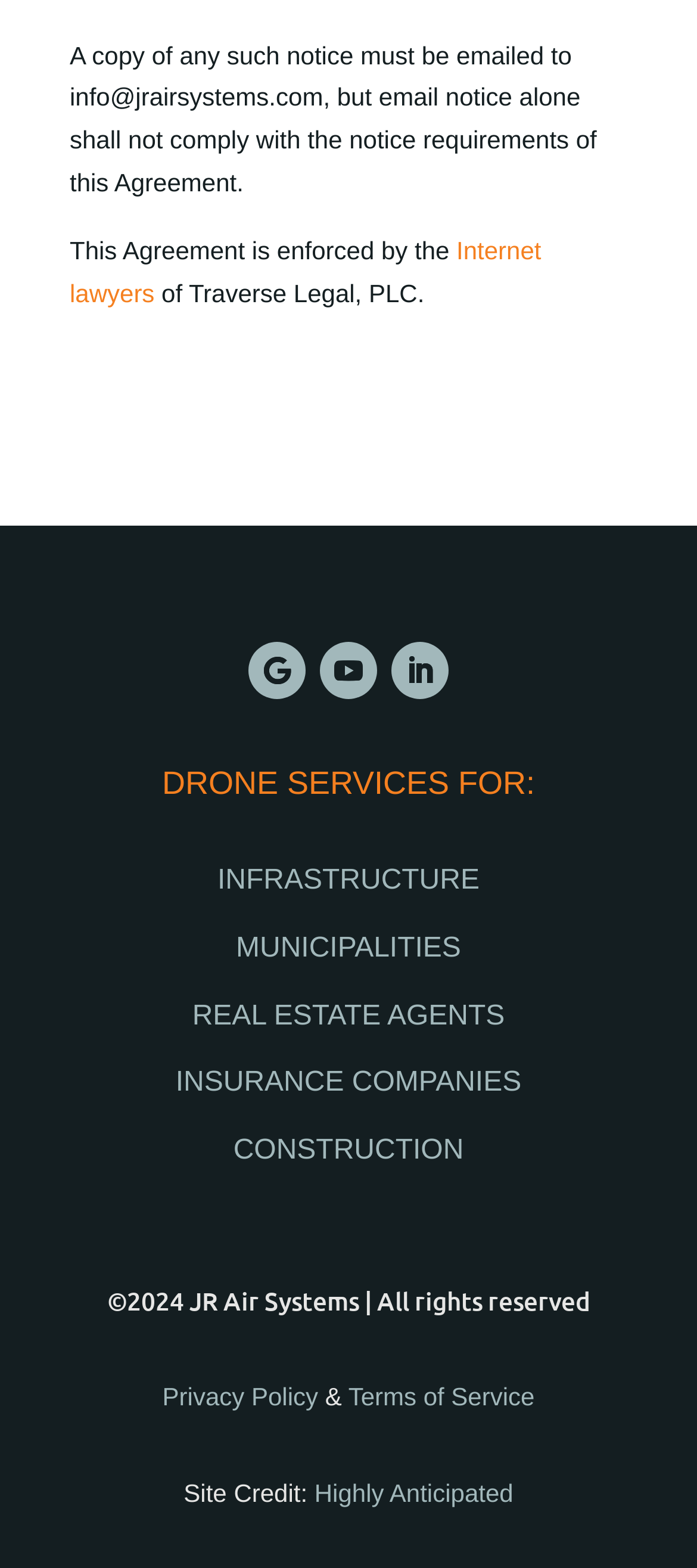Please give a one-word or short phrase response to the following question: 
How many social media links are there?

3